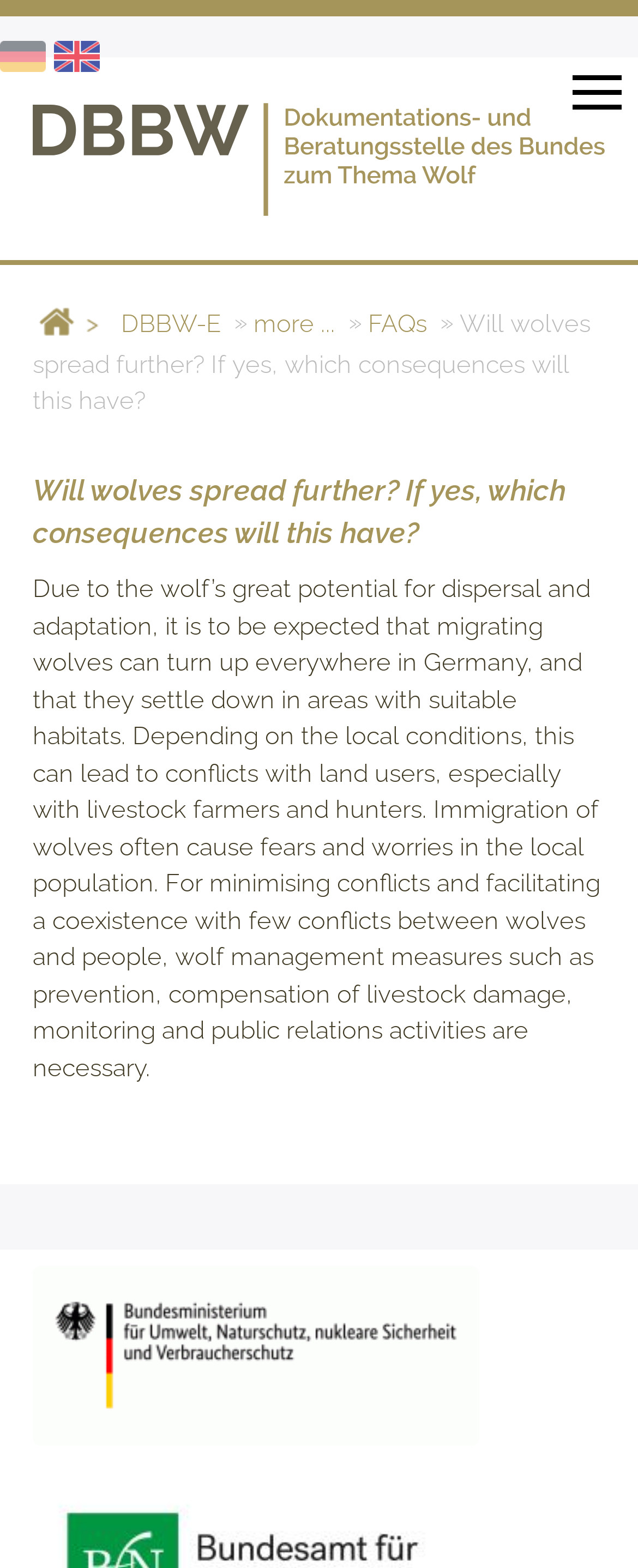Please answer the following question using a single word or phrase: 
What is the purpose of wolf management measures?

Minimising conflicts